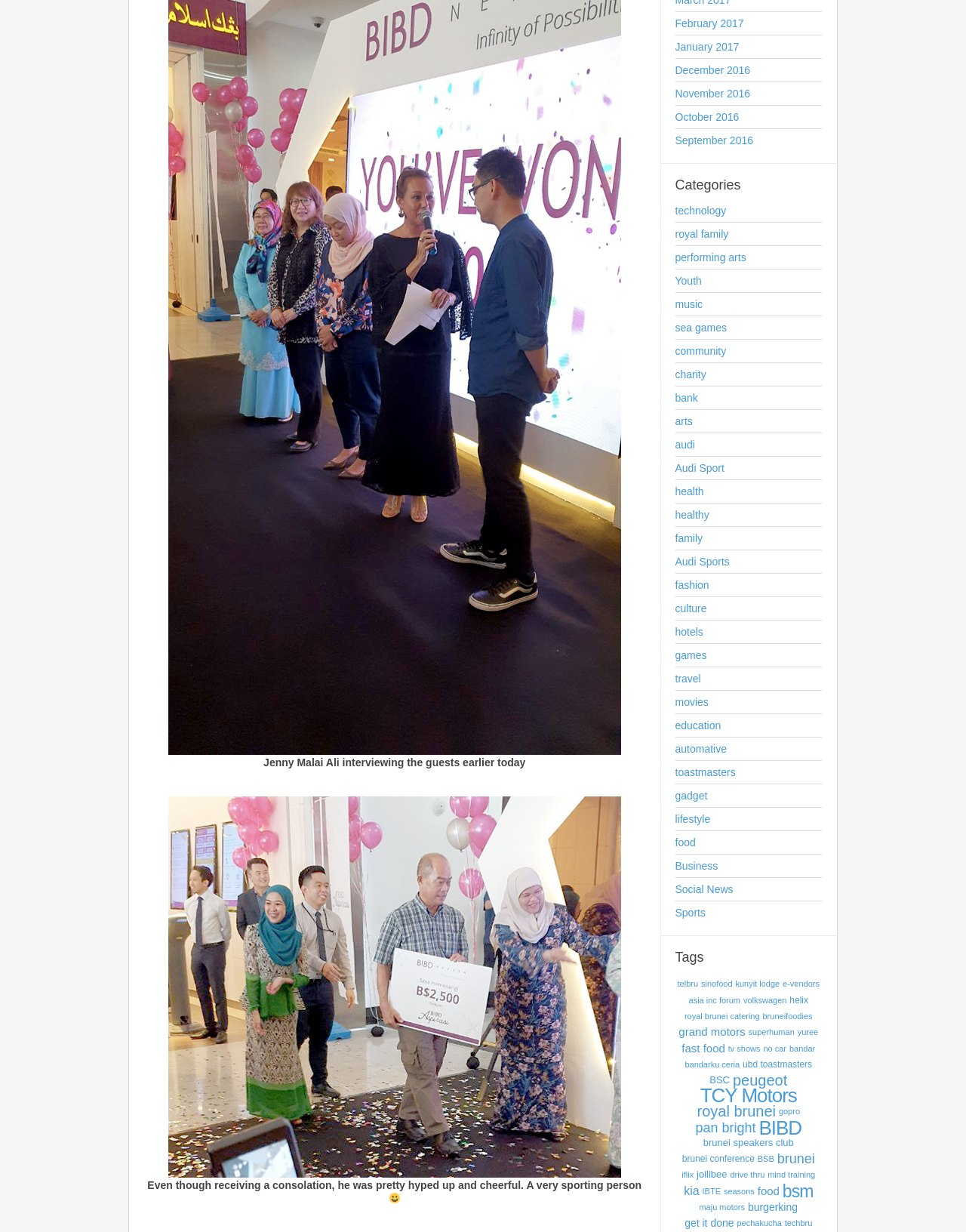Can you specify the bounding box coordinates of the area that needs to be clicked to fulfill the following instruction: "View the 'technology' category"?

[0.699, 0.165, 0.851, 0.177]